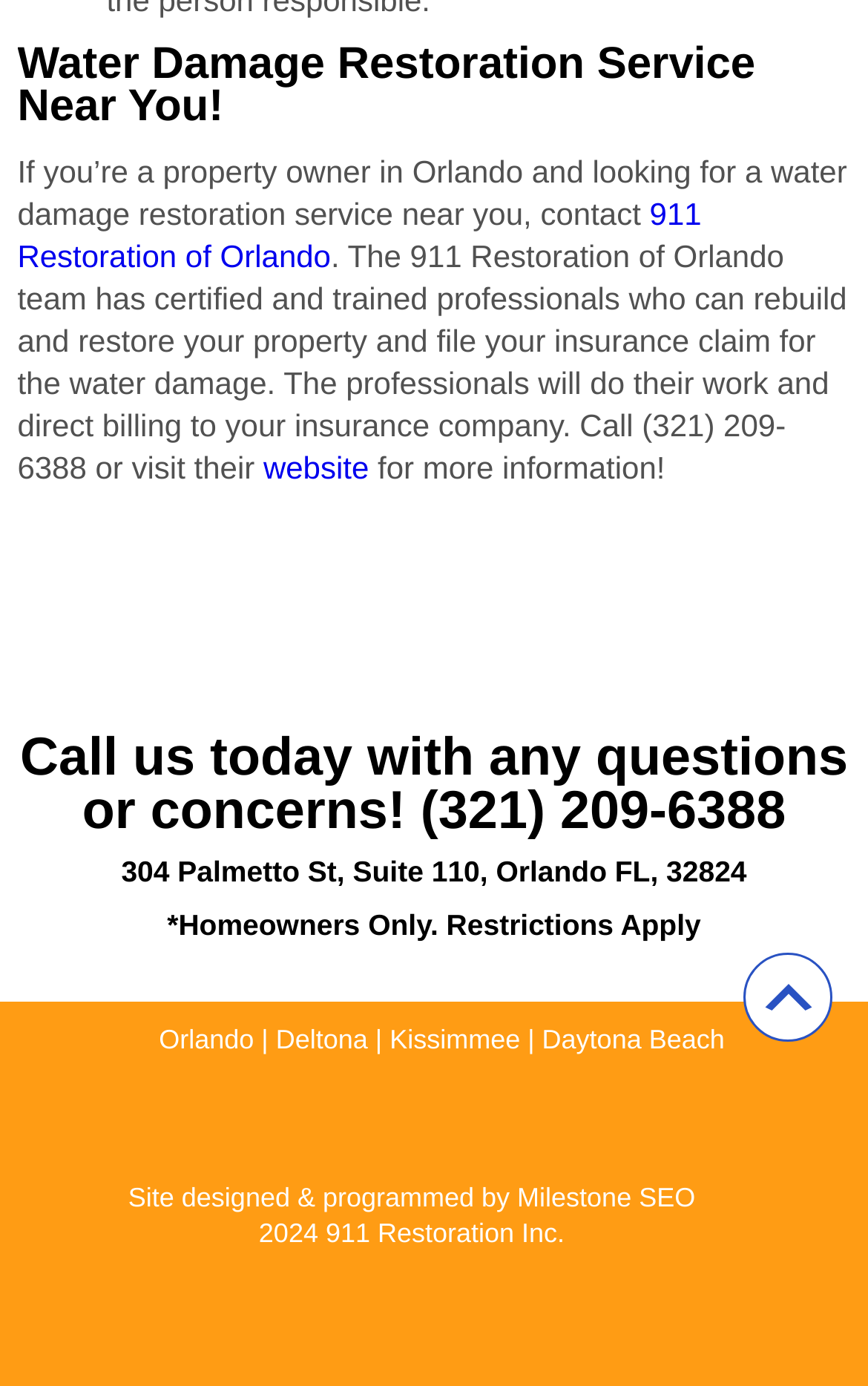Please mark the bounding box coordinates of the area that should be clicked to carry out the instruction: "call the phone number".

[0.023, 0.525, 0.977, 0.606]